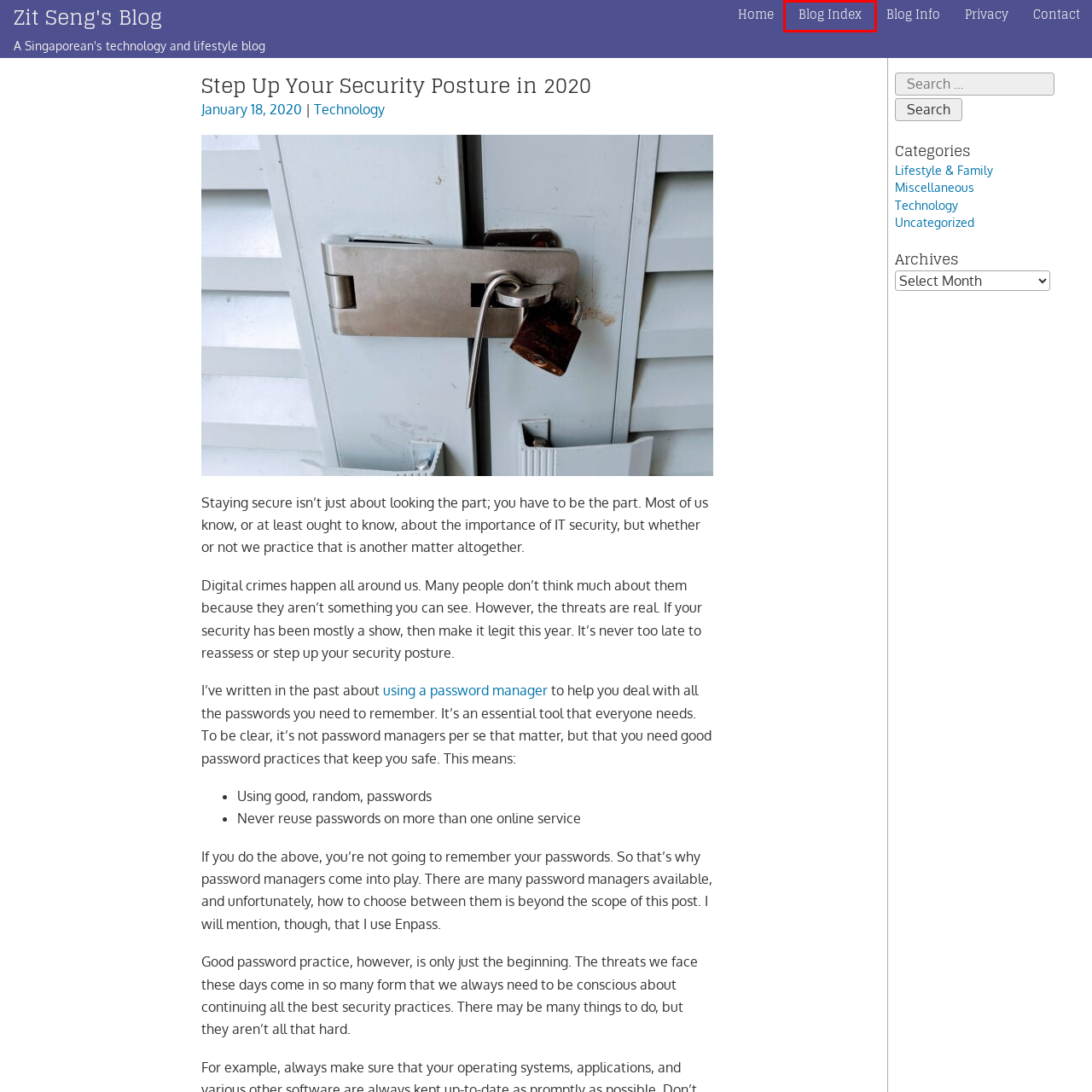Given a screenshot of a webpage with a red rectangle bounding box around a UI element, select the best matching webpage description for the new webpage that appears after clicking the highlighted element. The candidate descriptions are:
A. Blog Index – Zit Seng's Blog
B. Comment Policy – Zit Seng's Blog
C. Affiliate Disclosure – Zit Seng's Blog
D. Privacy Policy – Zit Seng's Blog
E. Contact – Zit Seng's Blog
F. Advertising and Sponsorship – Zit Seng's Blog
G. Blog Information – Zit Seng's Blog
H. Tech – Zit Seng's Blog

A